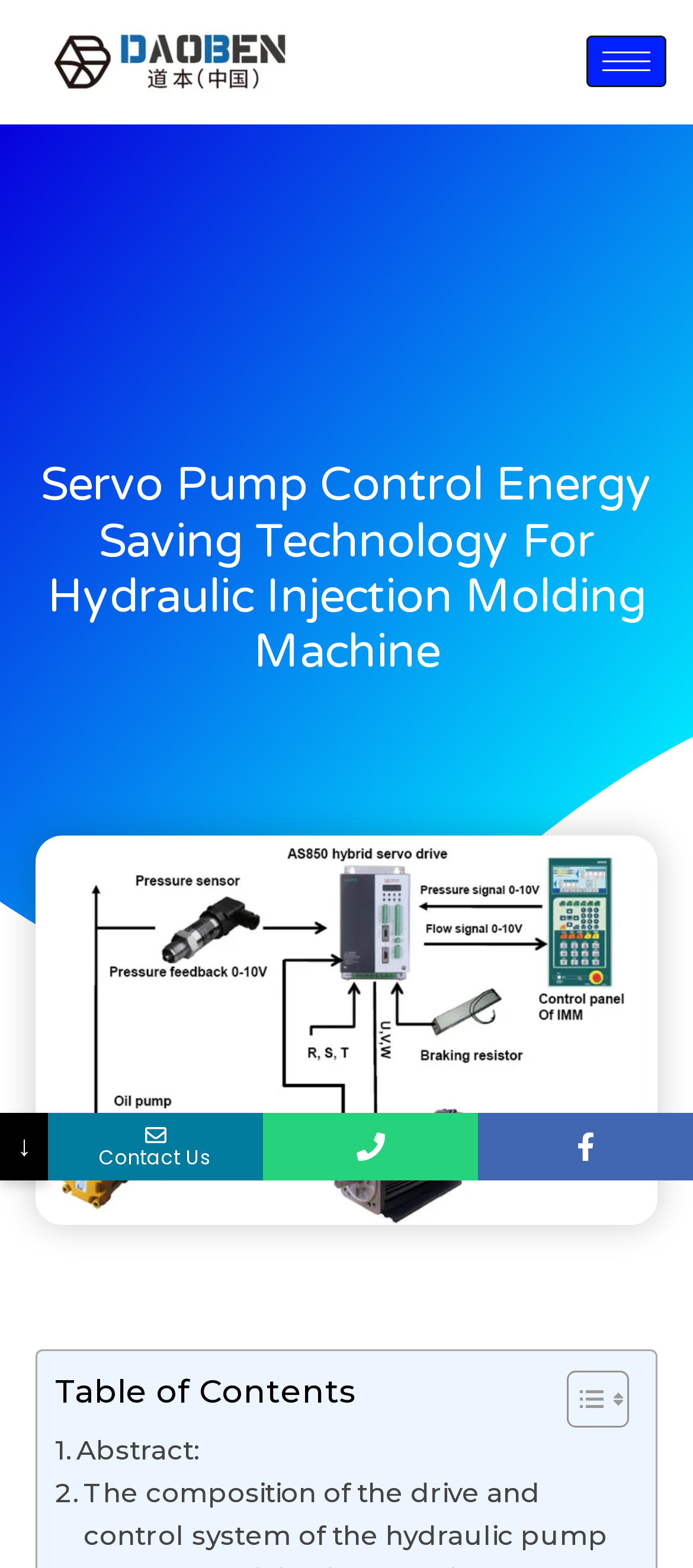Construct a comprehensive description capturing every detail on the webpage.

The webpage is about servo pump control energy saving technology for hydraulic injection molding machines. At the top left, there is a link with no text. On the top right, a hamburger icon button is located. 

Below the top section, a heading with the title "Servo Pump Control Energy Saving Technology For Hydraulic Injection Molding Machine" is centered. Underneath the heading, a large image with the same title is displayed, taking up most of the width of the page.

On the bottom left, a table of contents section is located, with a static text "Table of Contents" and a link to toggle the table of content. The toggle link has two small images. Below the table of contents, a link with the text ". Abstract:" is positioned.

At the bottom of the page, there are several elements aligned horizontally. From left to right, there is a downward arrow symbol, a static text "Contact Us", a link with a Facebook icon, and a link with a Twitter icon.